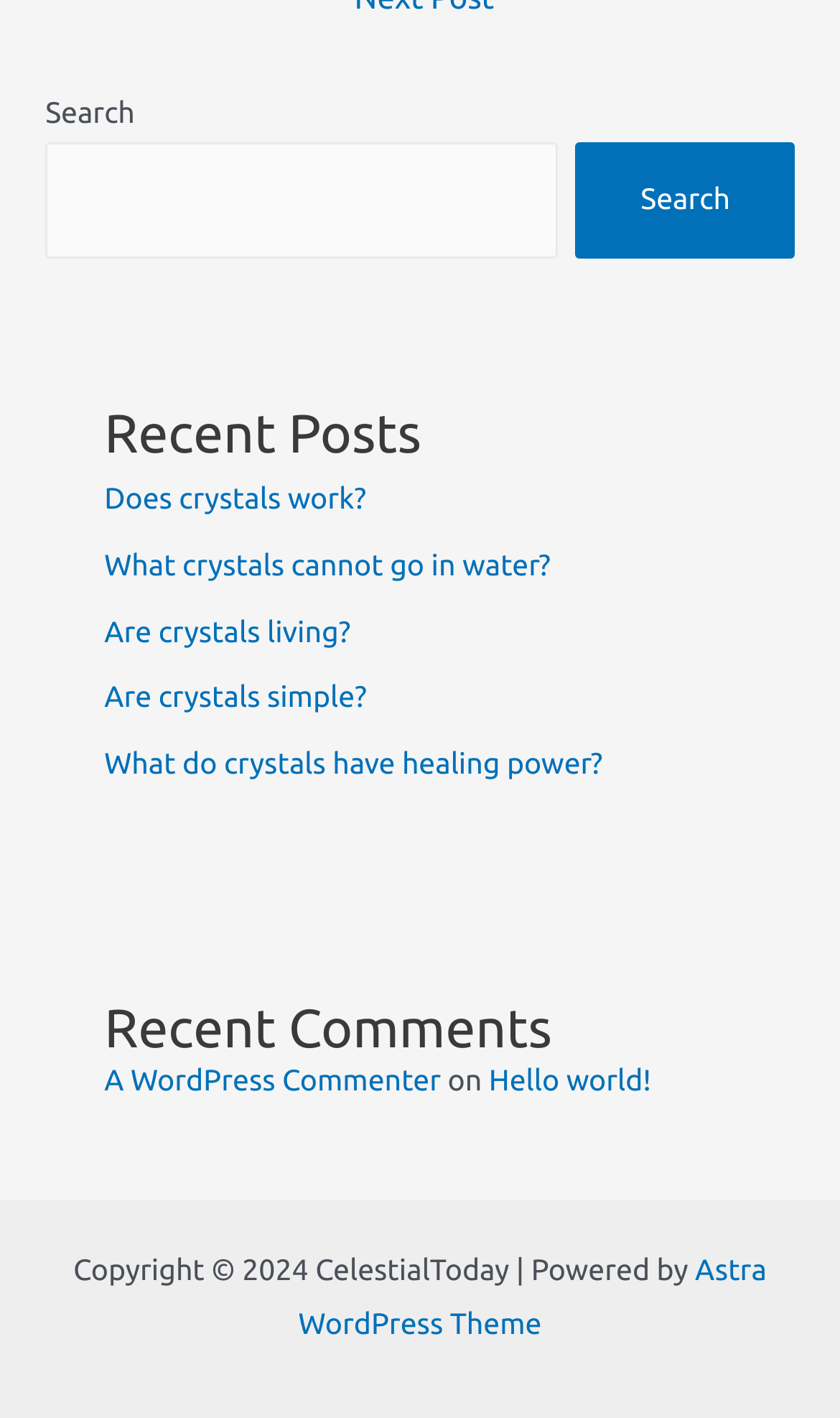Refer to the image and offer a detailed explanation in response to the question: What is the name of the theme used by the website?

The footer of the webpage contains a link to 'Astra WordPress Theme', which suggests that this is the theme used by the website.